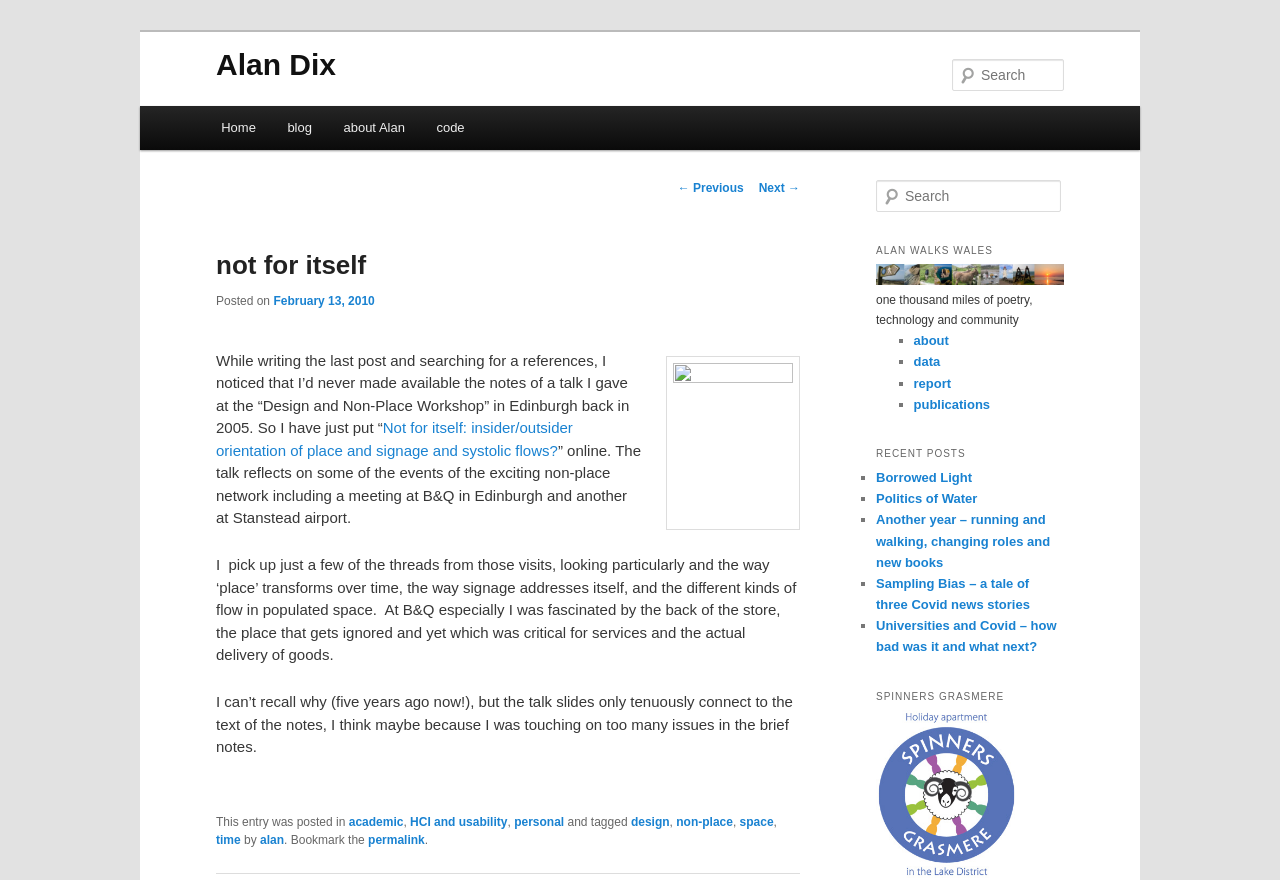Based on the visual content of the image, answer the question thoroughly: What is the title of the article?

The title of the article is mentioned in the heading 'not for itself' at the top of the article section, and also in the link 'Not for itself: insider/outsider orientation of place and signage and systolic flows?'.